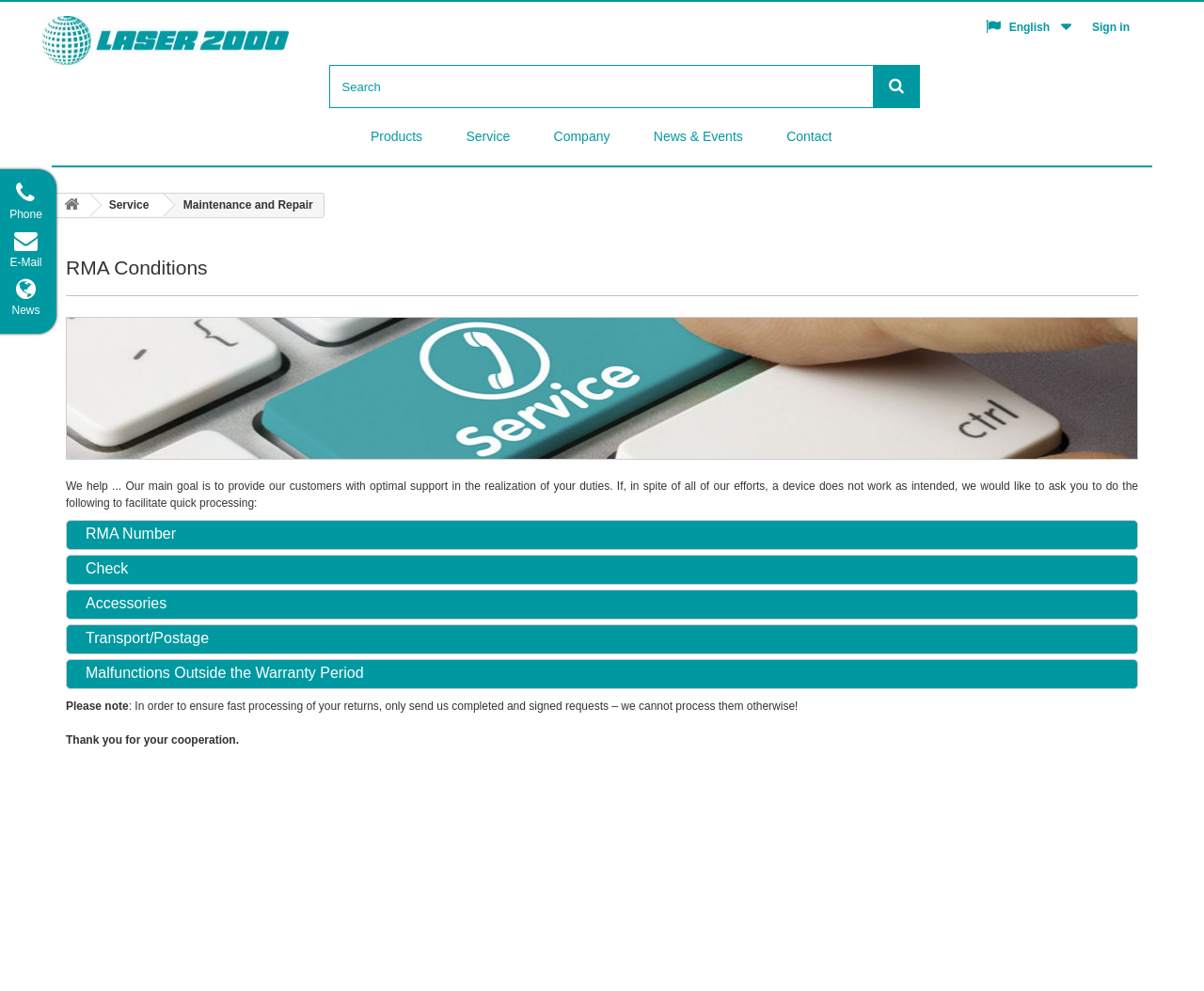Please respond in a single word or phrase: 
What is the main goal of the company?

Provide optimal support